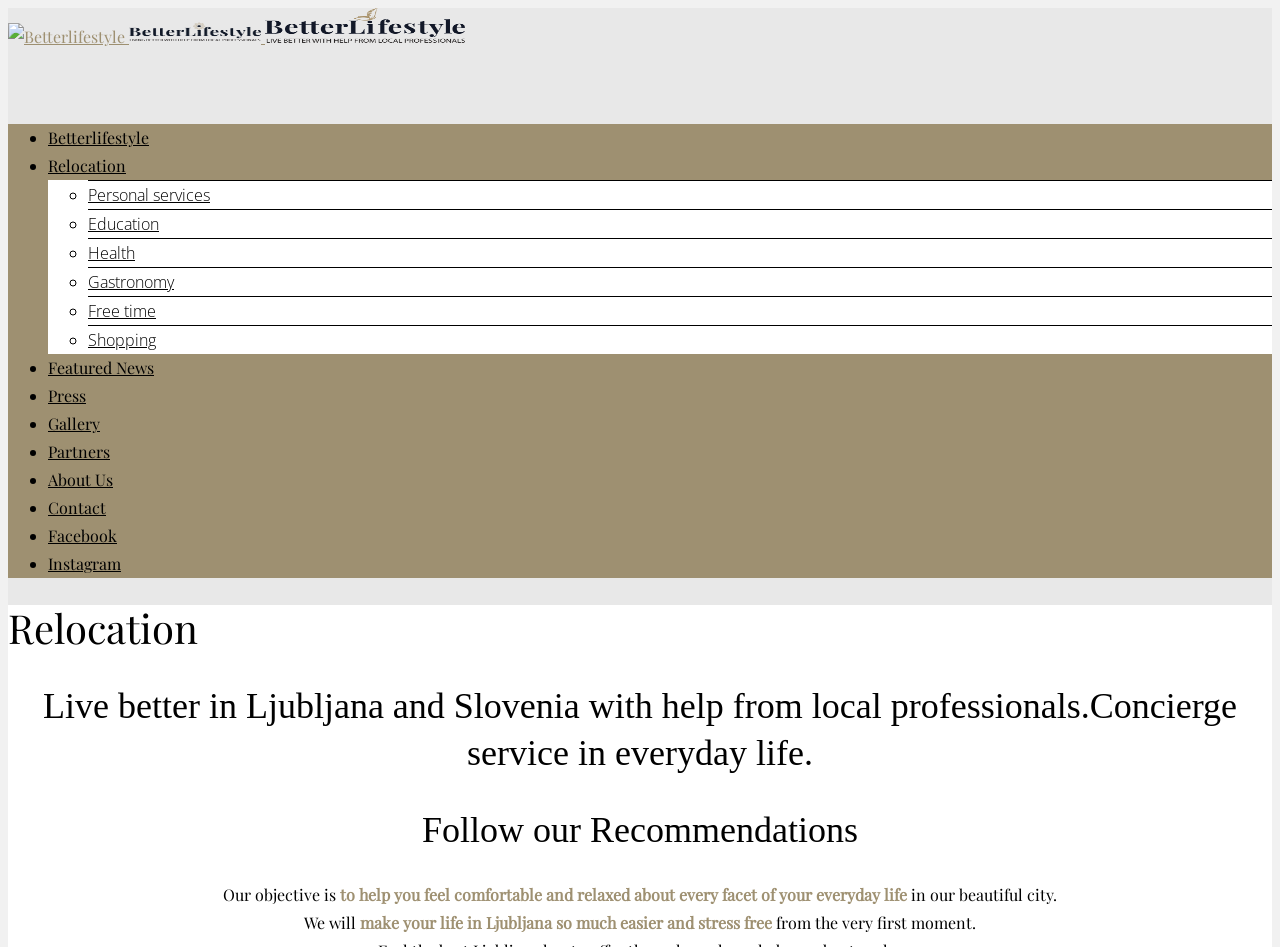Kindly determine the bounding box coordinates of the area that needs to be clicked to fulfill this instruction: "Follow on Facebook".

[0.038, 0.554, 0.091, 0.577]